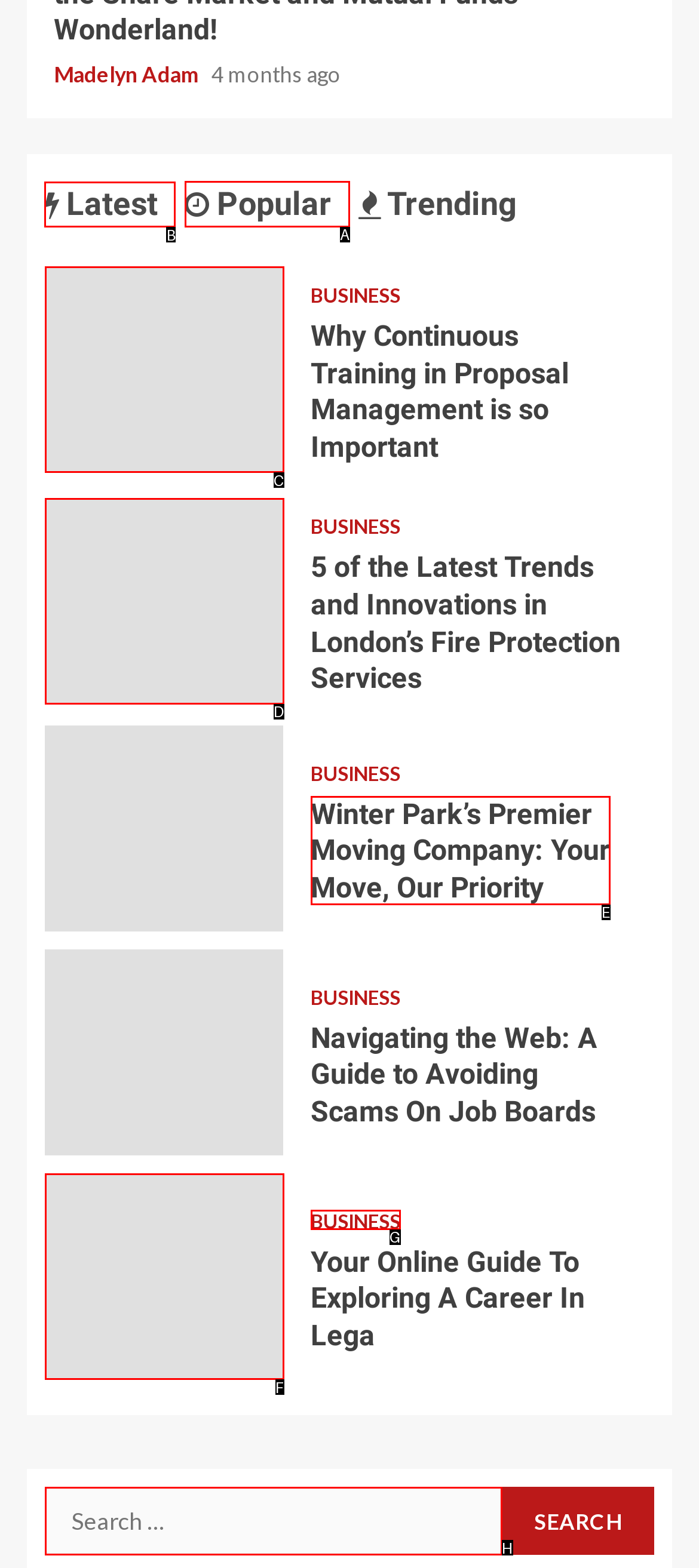Identify the HTML element to select in order to accomplish the following task: Click on the 'Recent' tab
Reply with the letter of the chosen option from the given choices directly.

B